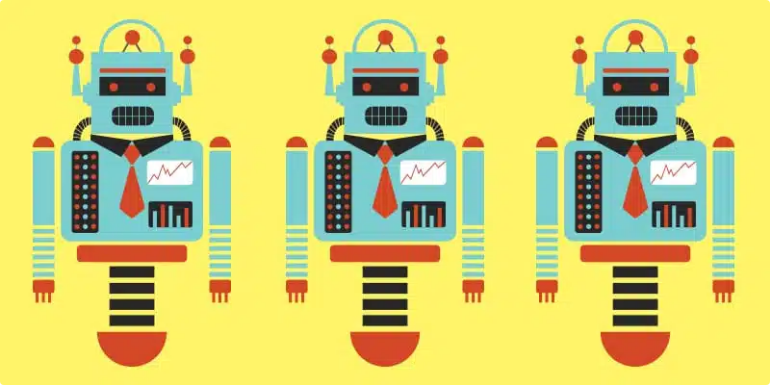Please answer the following query using a single word or phrase: 
What type of data is displayed on the robots' bodies?

financial data